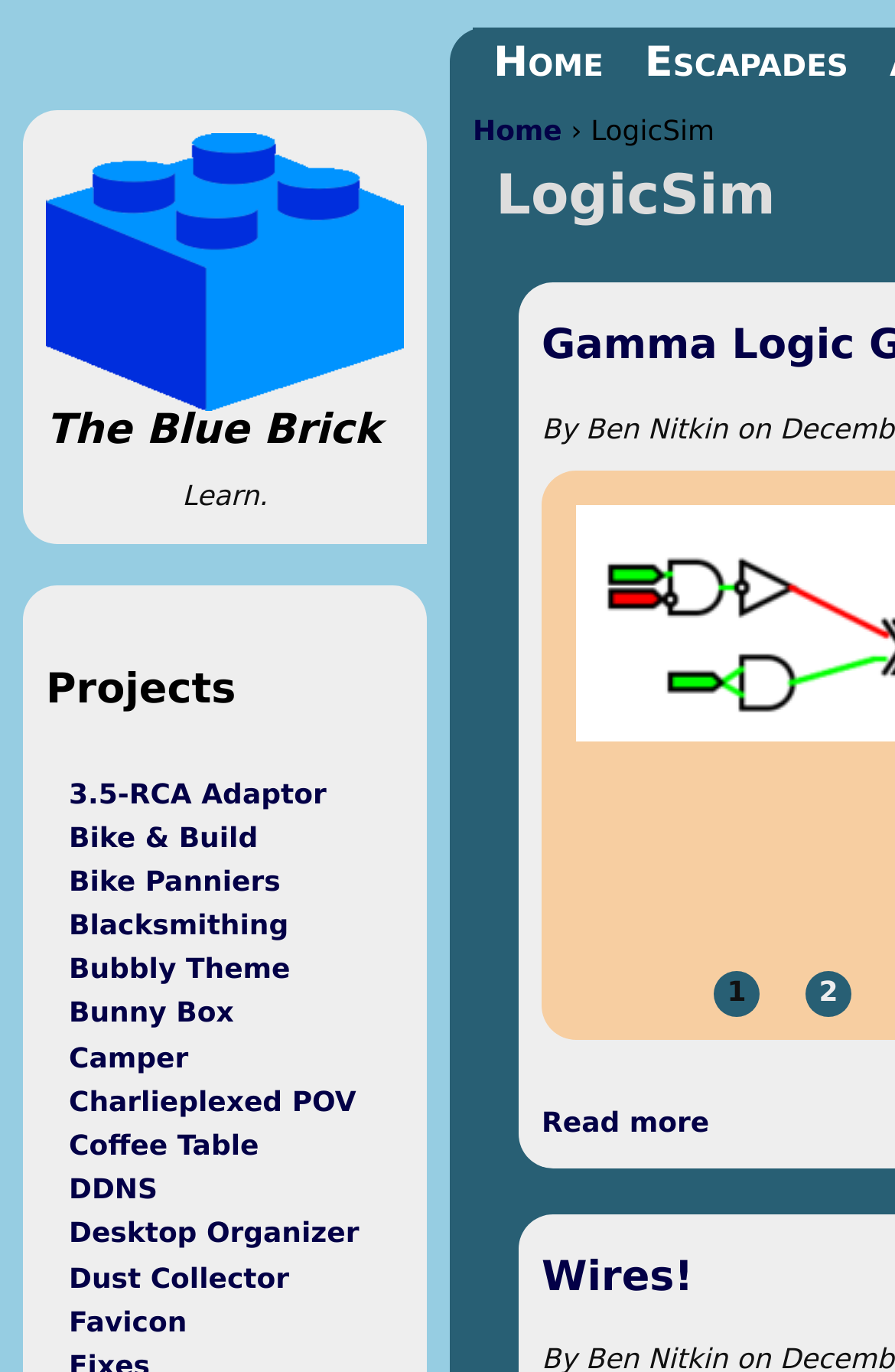Find the bounding box coordinates of the element you need to click on to perform this action: 'Learn about The Blue Brick'. The coordinates should be represented by four float values between 0 and 1, in the format [left, top, right, bottom].

[0.051, 0.295, 0.426, 0.33]